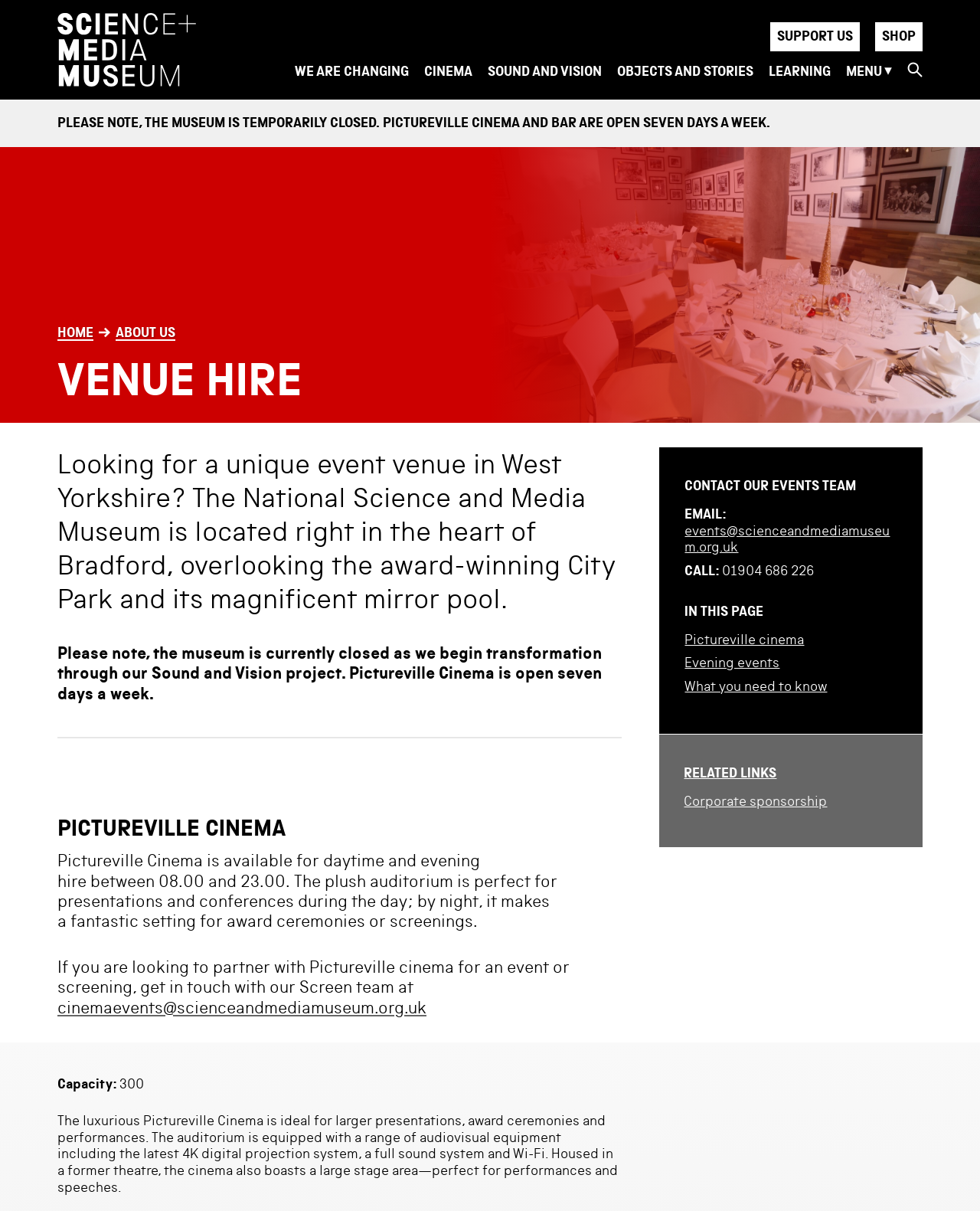Can you find the bounding box coordinates for the element to click on to achieve the instruction: "Open the menu"?

[0.855, 0.053, 0.91, 0.066]